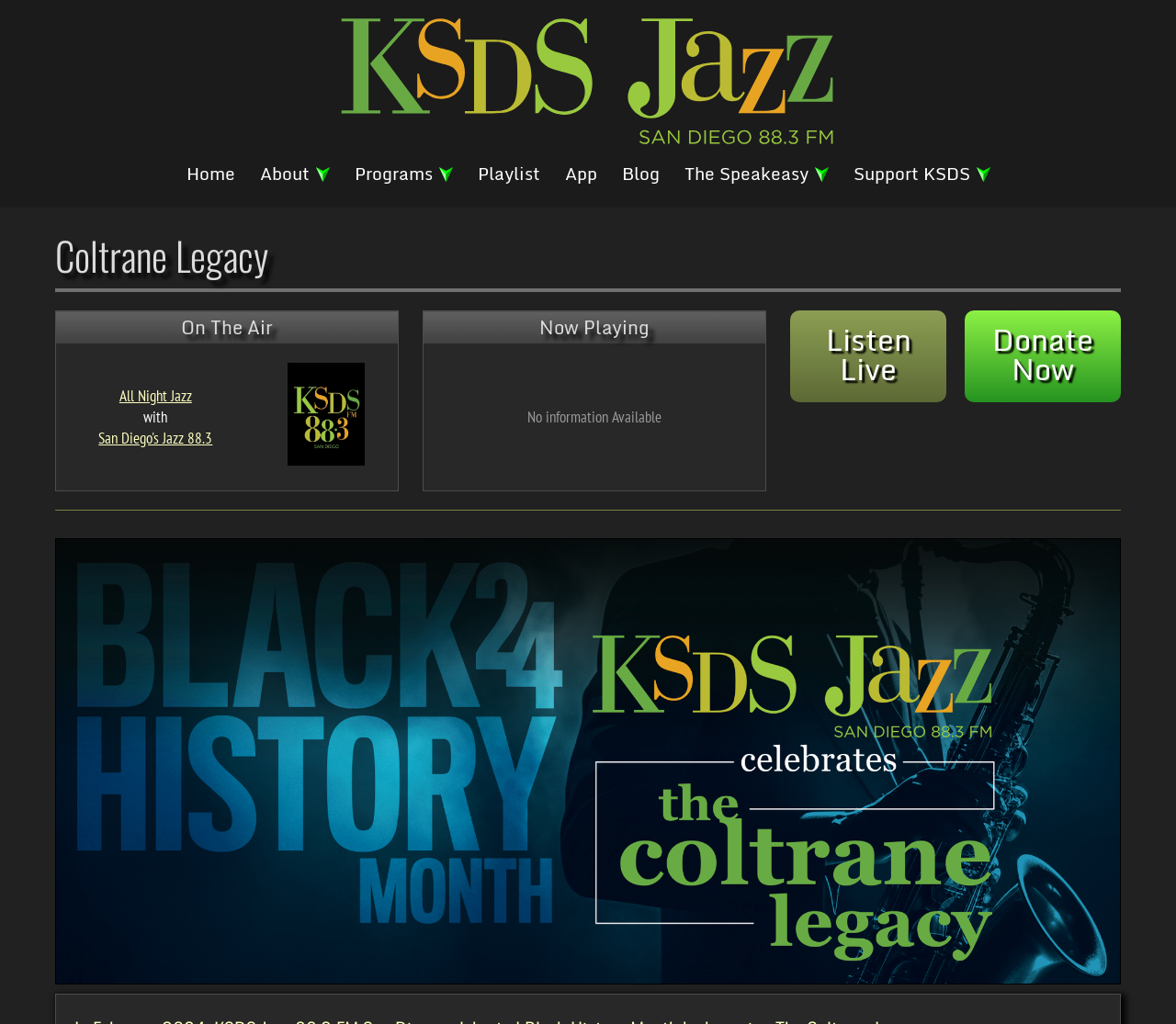Please find the bounding box coordinates (top-left x, top-left y, bottom-right x, bottom-right y) in the screenshot for the UI element described as follows: Home

[0.15, 0.156, 0.207, 0.183]